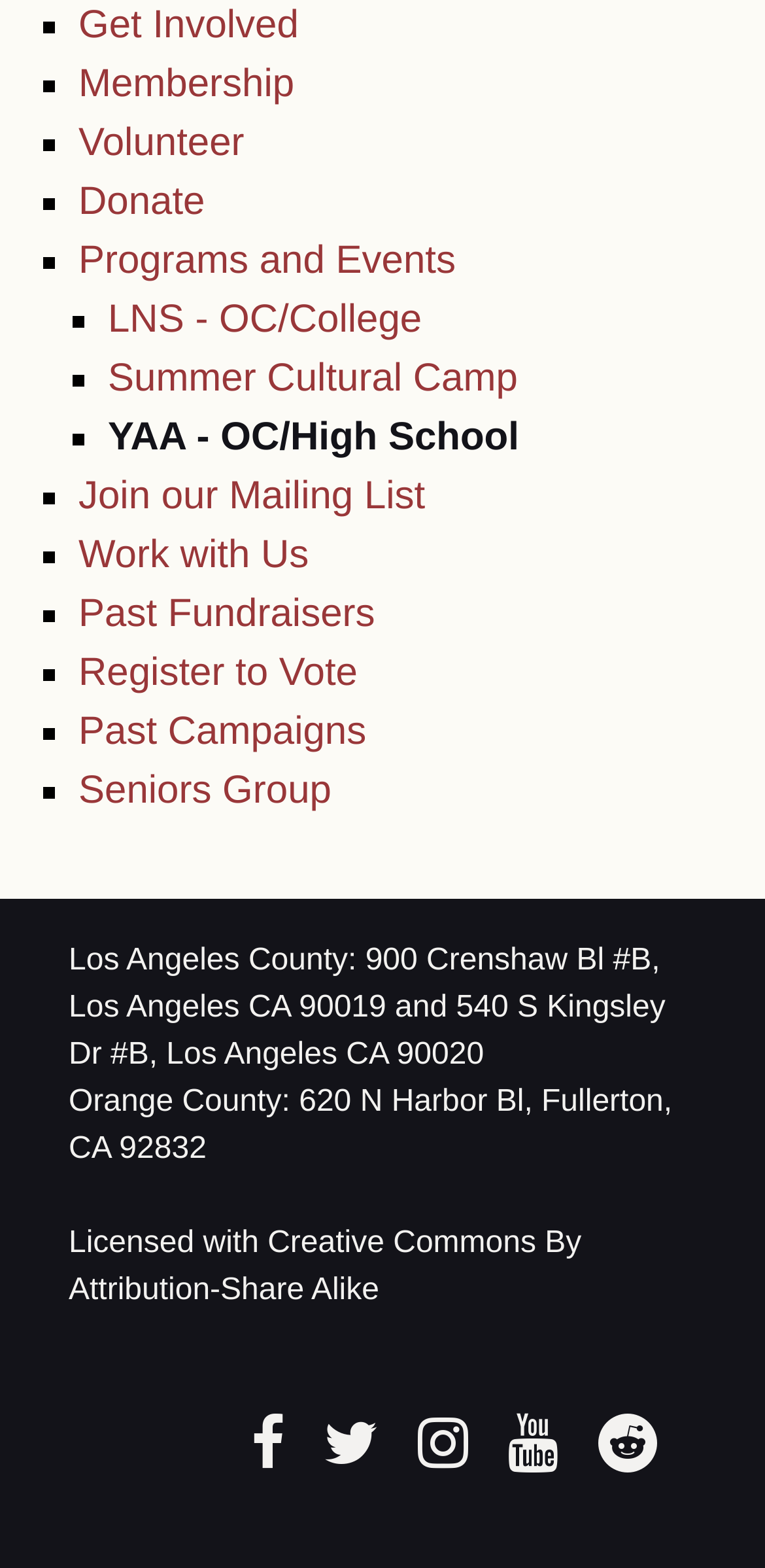How many links are there in the Get Involved section?
By examining the image, provide a one-word or phrase answer.

7